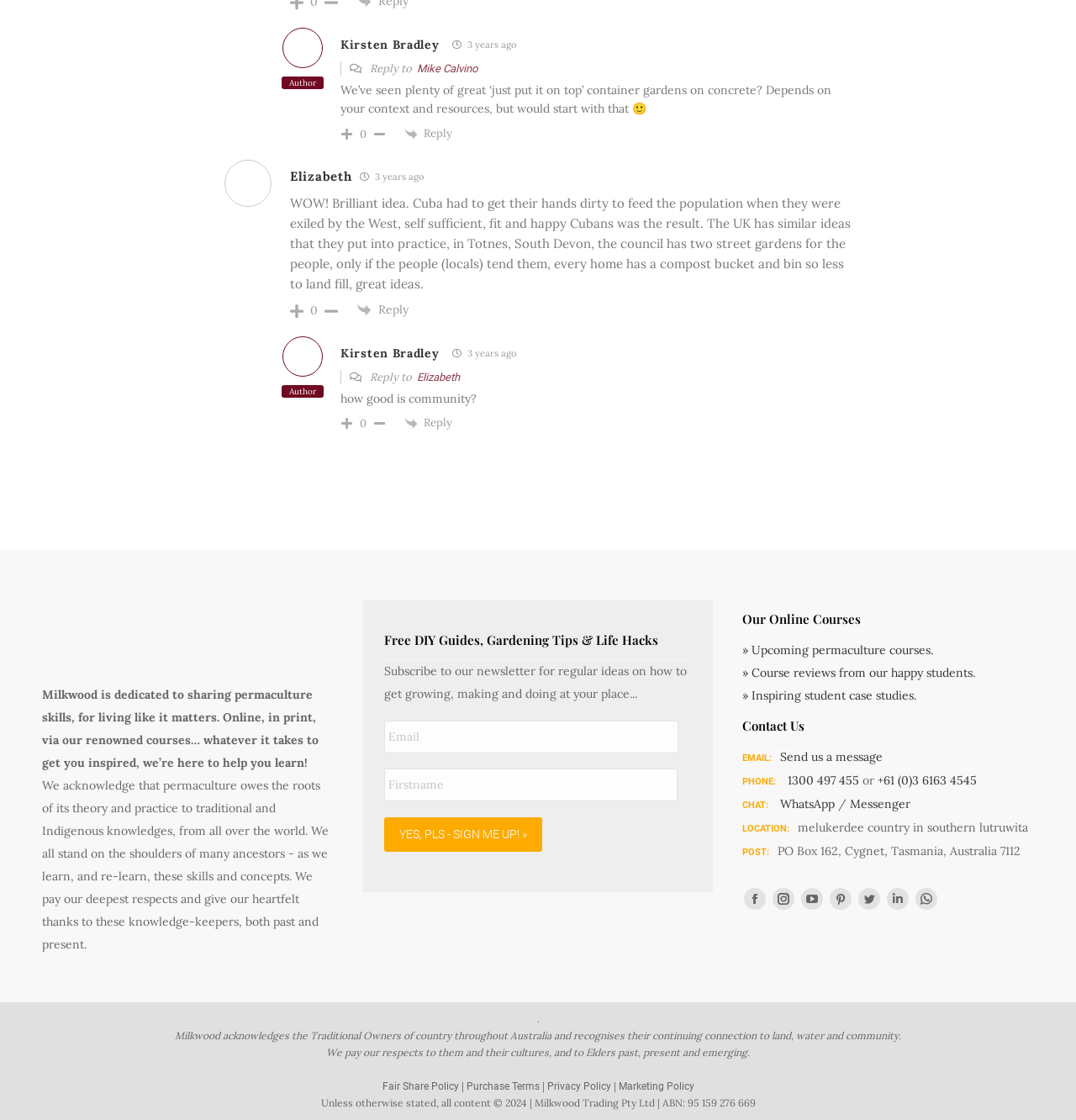Highlight the bounding box of the UI element that corresponds to this description: "Instagram".

[0.718, 0.793, 0.739, 0.812]